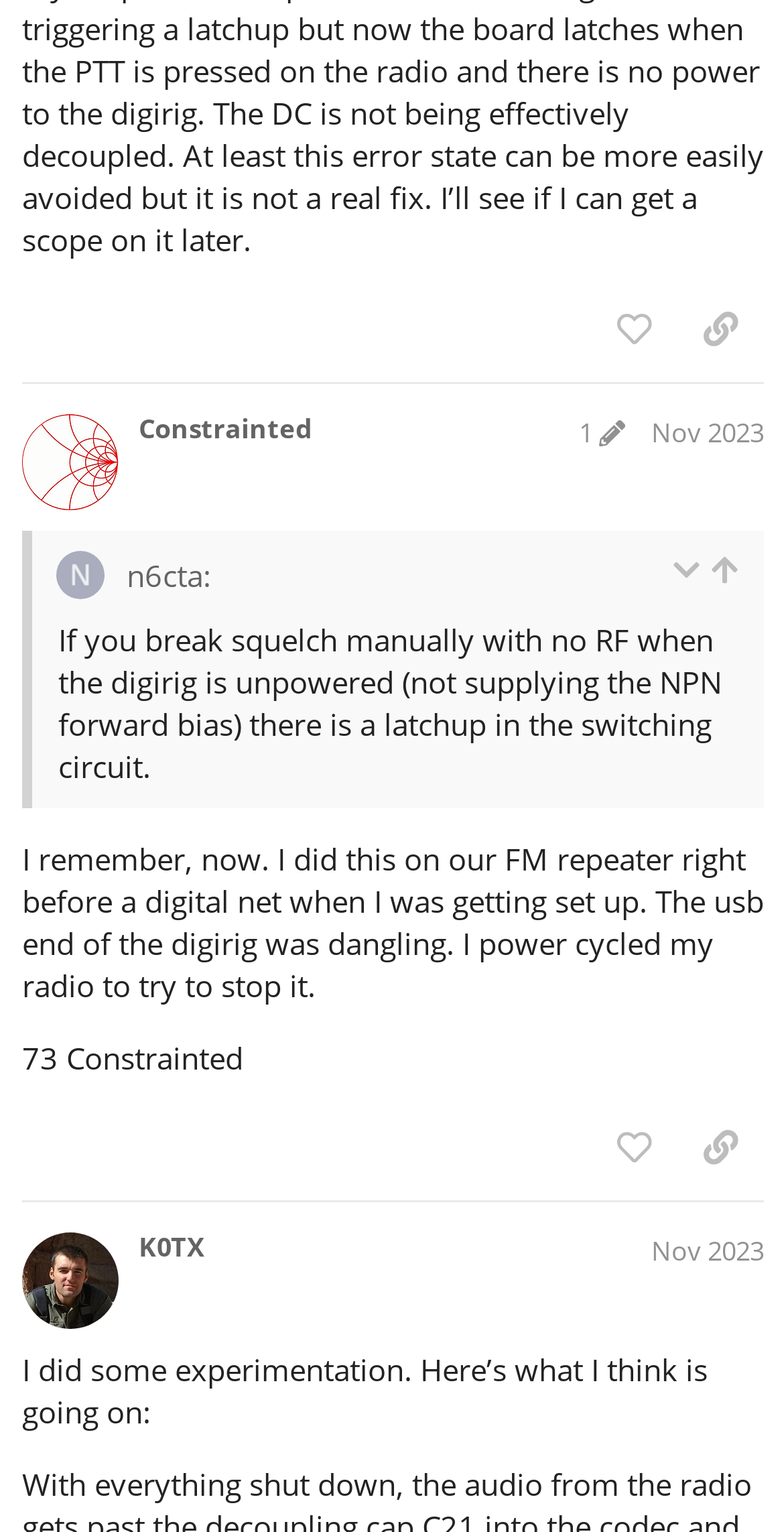Who responded to the post?
Answer the question with just one word or phrase using the image.

K0TX